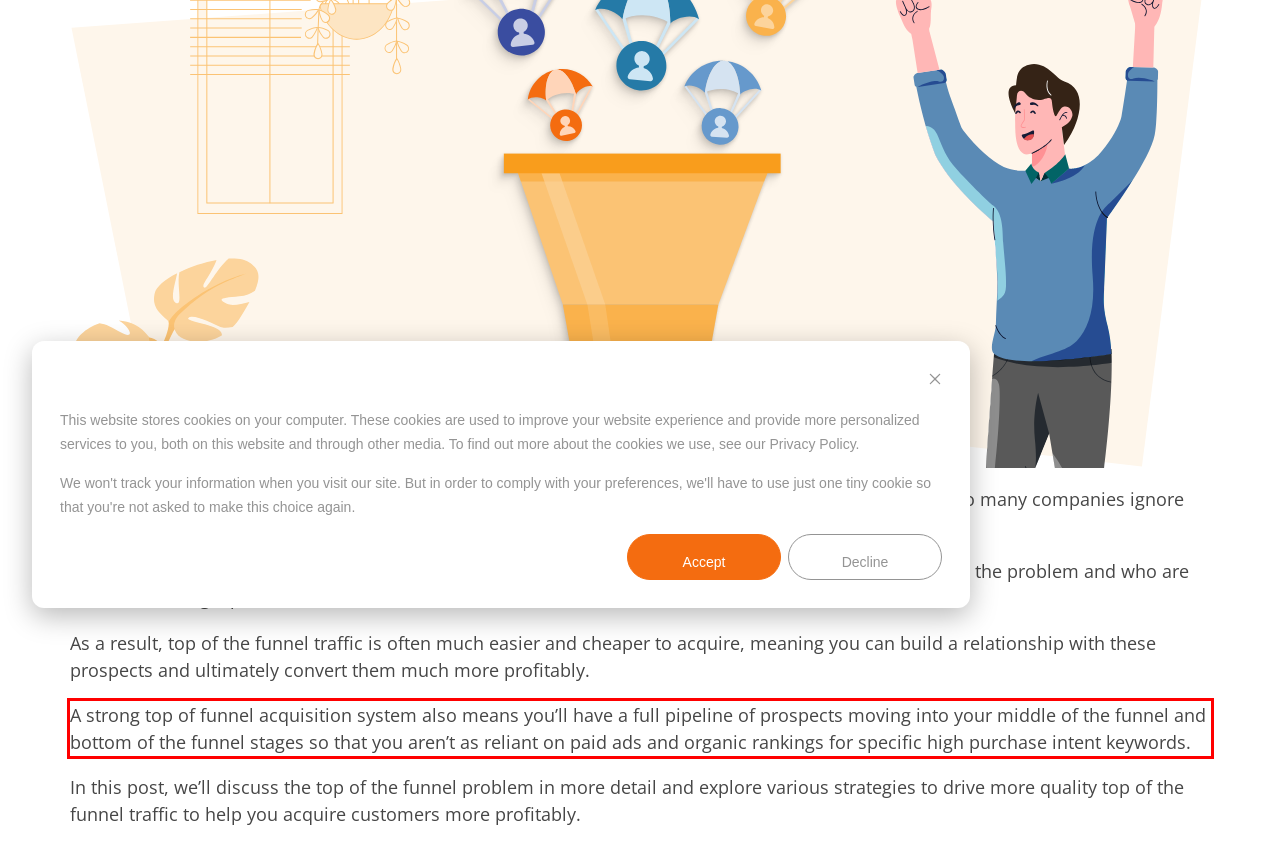Within the screenshot of a webpage, identify the red bounding box and perform OCR to capture the text content it contains.

A strong top of funnel acquisition system also means you’ll have a full pipeline of prospects moving into your middle of the funnel and bottom of the funnel stages so that you aren’t as reliant on paid ads and organic rankings for specific high purchase intent keywords.